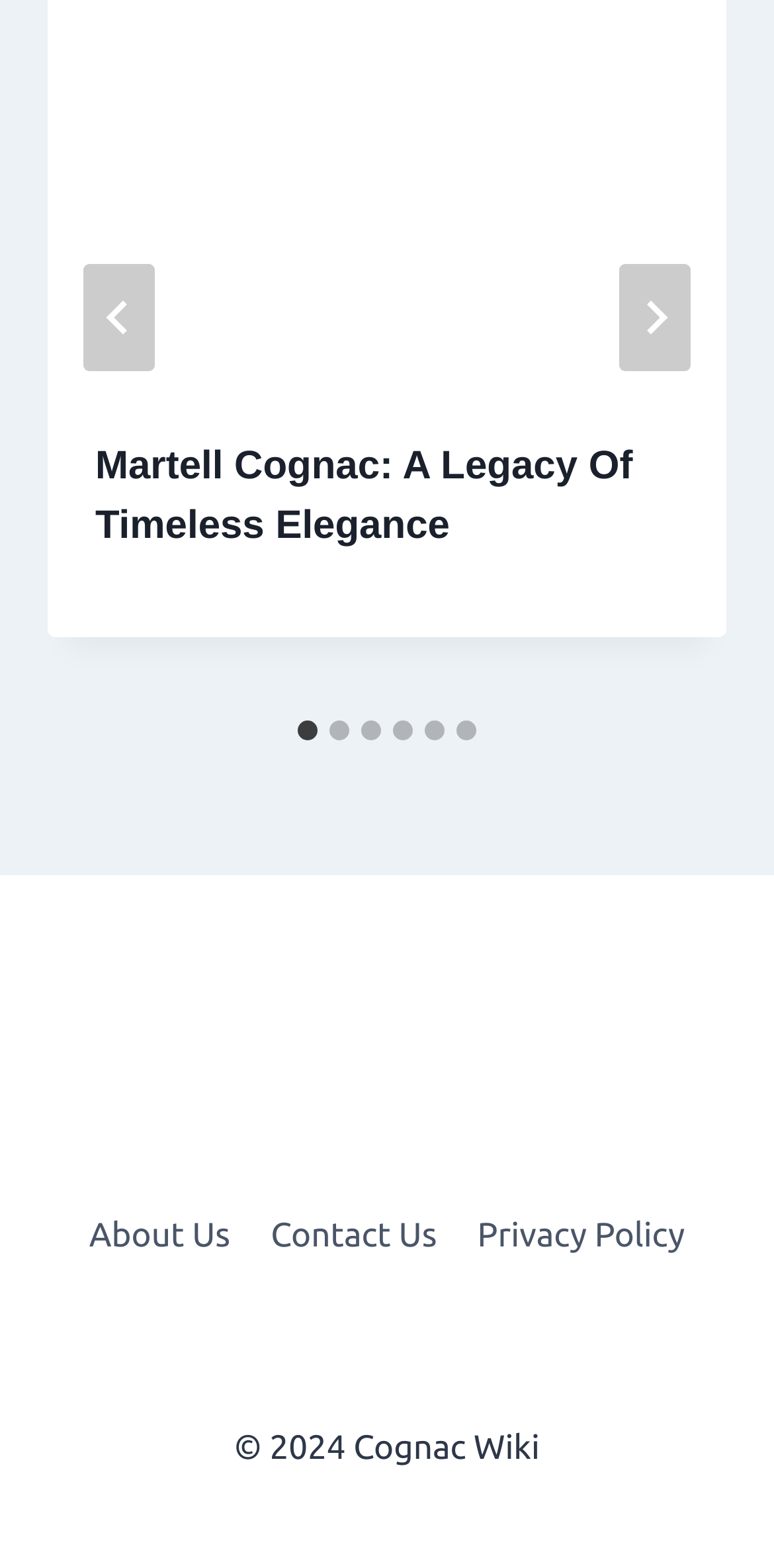Provide a single word or phrase answer to the question: 
What are the navigation links available in the footer?

About Us, Contact Us, Privacy Policy